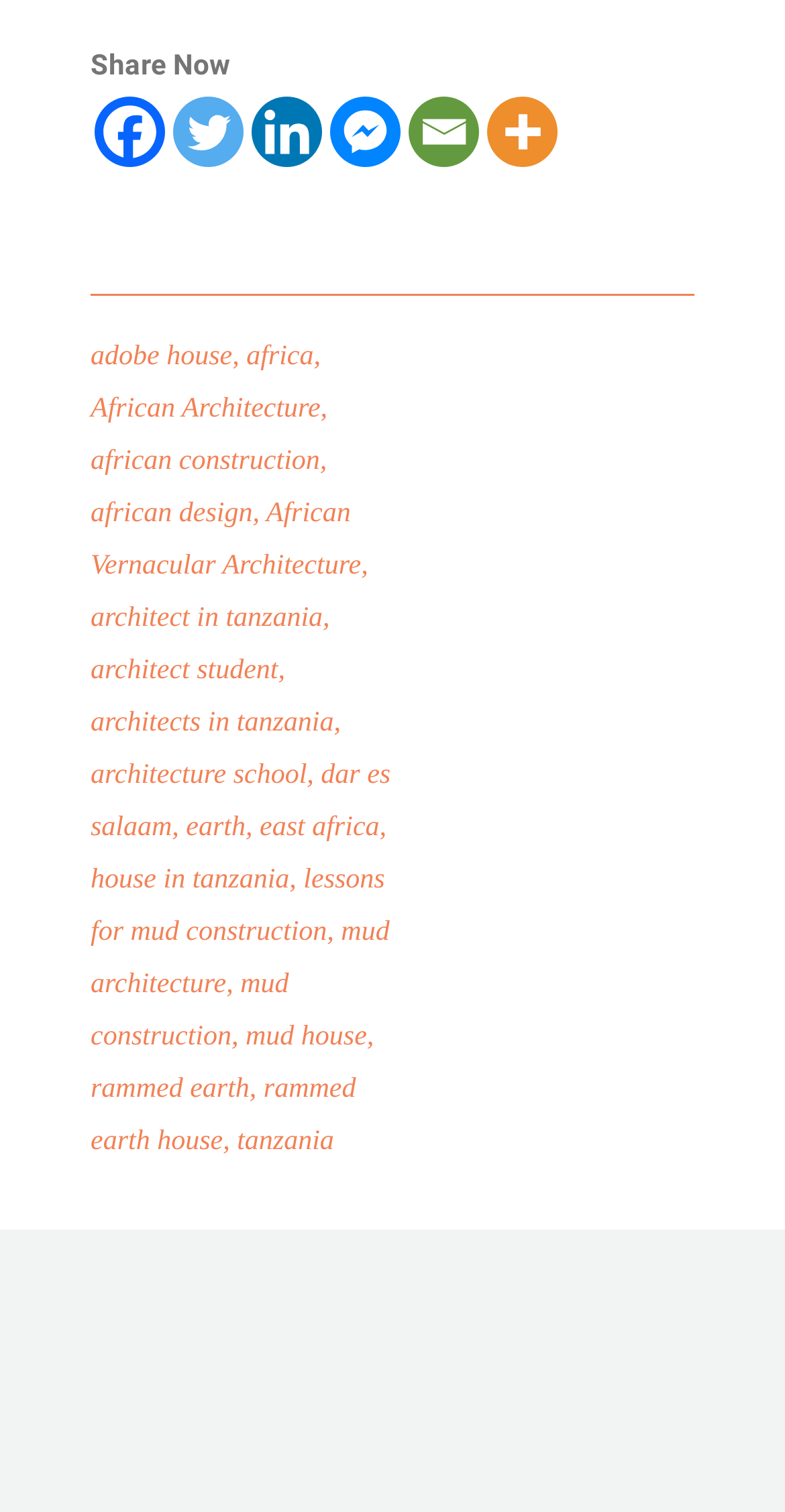Please specify the bounding box coordinates of the clickable region to carry out the following instruction: "Share on Facebook". The coordinates should be four float numbers between 0 and 1, in the format [left, top, right, bottom].

[0.121, 0.064, 0.21, 0.111]